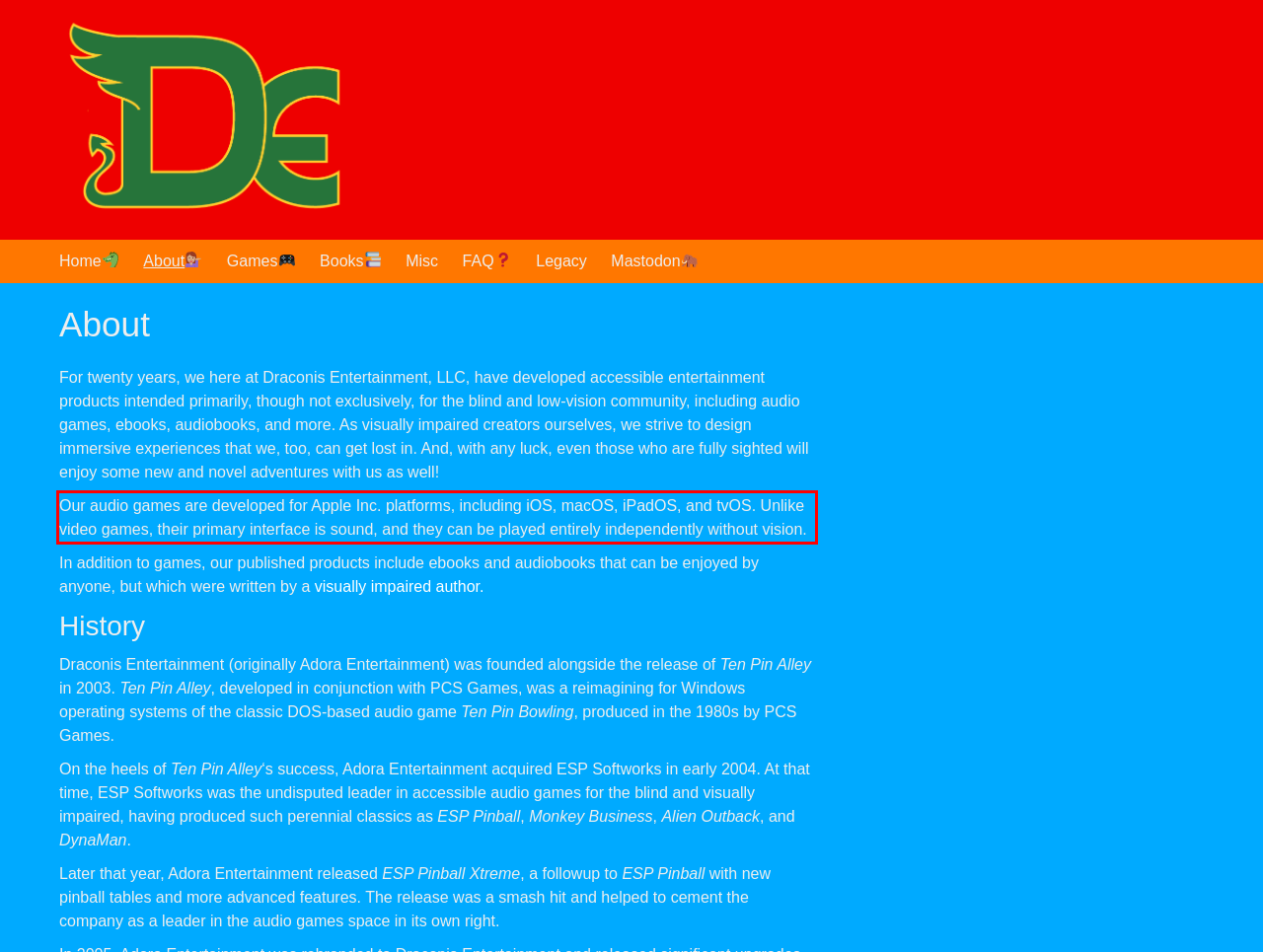You are provided with a screenshot of a webpage featuring a red rectangle bounding box. Extract the text content within this red bounding box using OCR.

Our audio games are developed for Apple Inc. platforms, including iOS, macOS, iPadOS, and tvOS. Unlike video games, their primary interface is sound, and they can be played entirely independently without vision.